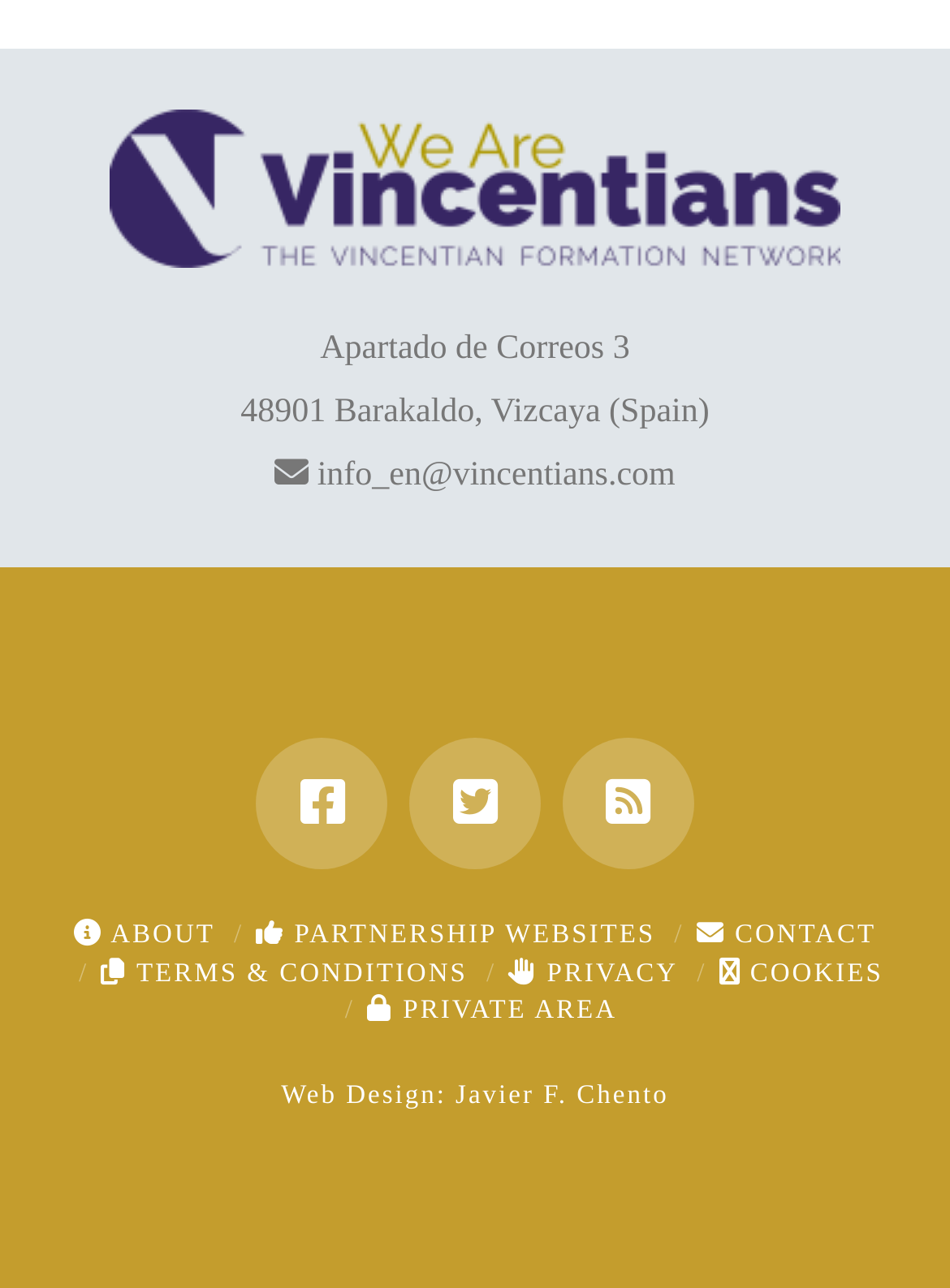Pinpoint the bounding box coordinates of the clickable area necessary to execute the following instruction: "go to ABOUT page". The coordinates should be given as four float numbers between 0 and 1, namely [left, top, right, bottom].

[0.078, 0.715, 0.226, 0.738]